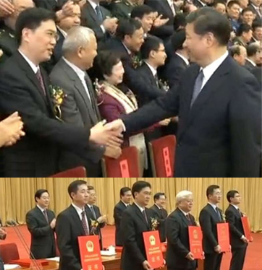What are the individuals in the lower half holding?
Using the image as a reference, give a one-word or short phrase answer.

Certificates or plaques